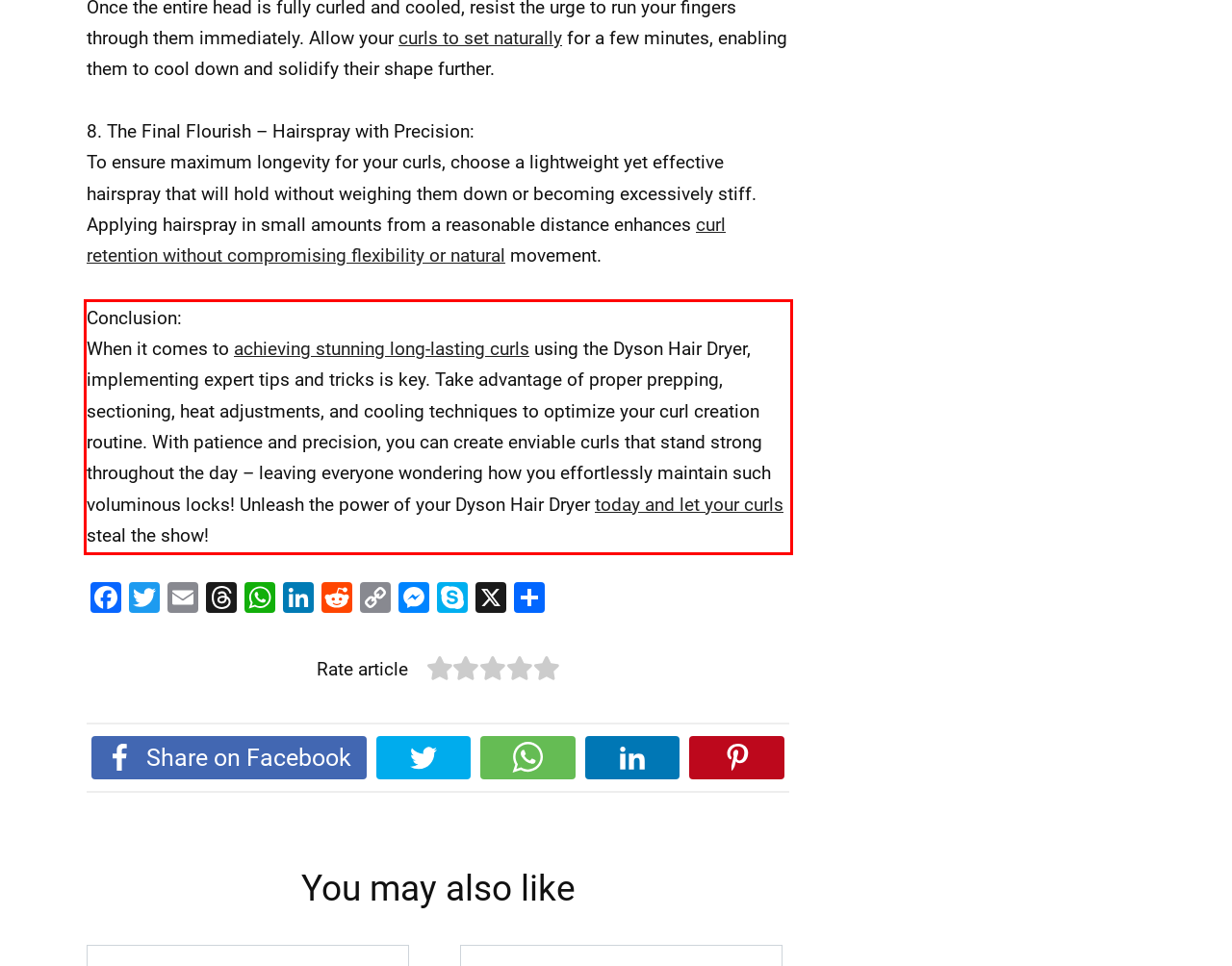Examine the screenshot of the webpage, locate the red bounding box, and generate the text contained within it.

Conclusion: When it comes to achieving stunning long-lasting curls using the Dyson Hair Dryer, implementing expert tips and tricks is key. Take advantage of proper prepping, sectioning, heat adjustments, and cooling techniques to optimize your curl creation routine. With patience and precision, you can create enviable curls that stand strong throughout the day – leaving everyone wondering how you effortlessly maintain such voluminous locks! Unleash the power of your Dyson Hair Dryer today and let your curls steal the show!